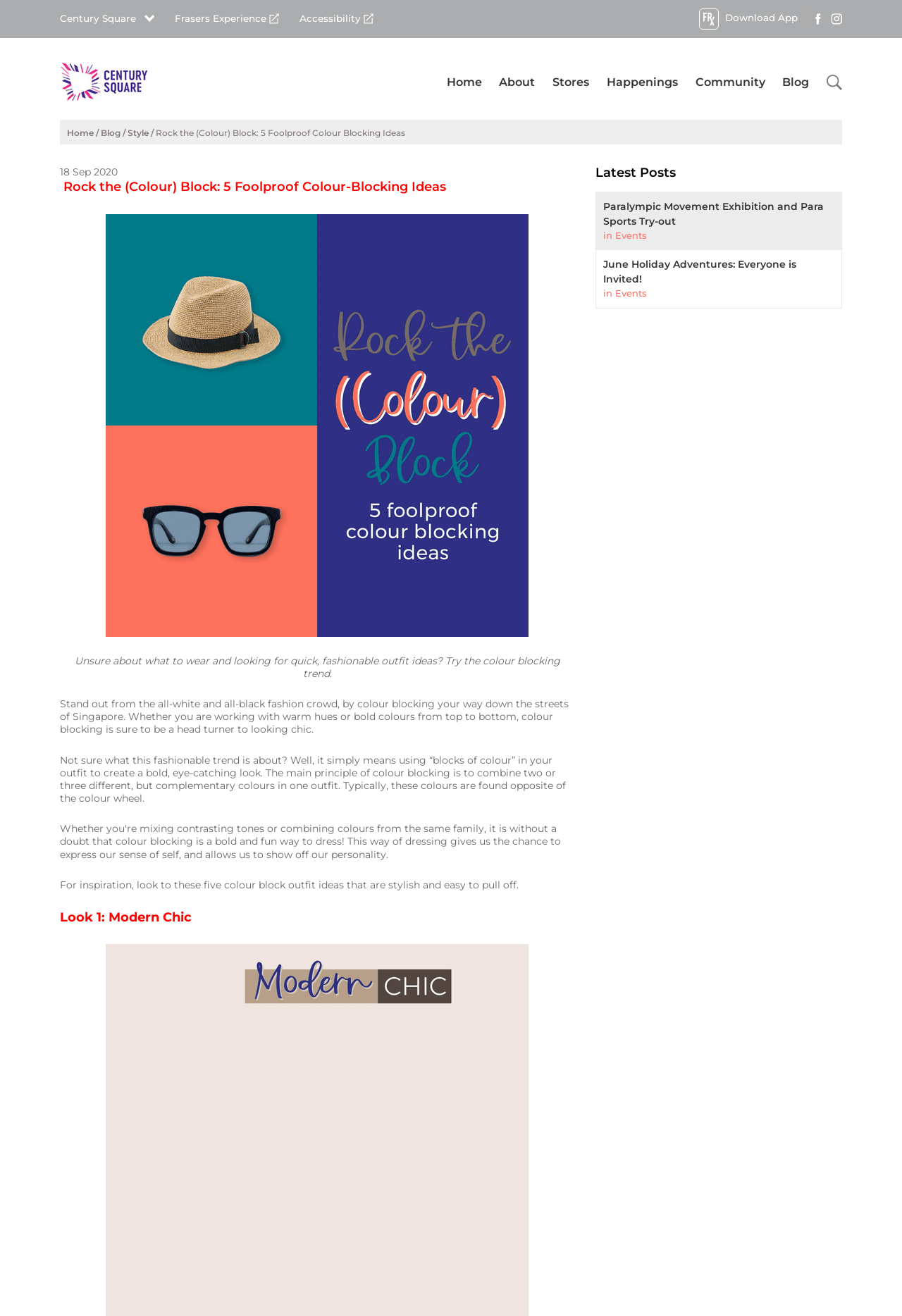Can you look at the image and give a comprehensive answer to the question:
What type of content is available in the 'Happenings' section?

The type of content available in the 'Happenings' section can be inferred from the links 'Paralympic Movement Exhibition and Para Sports Try-out' and 'June Holiday Adventures: Everyone is Invited!' which are categorized under 'Events'.